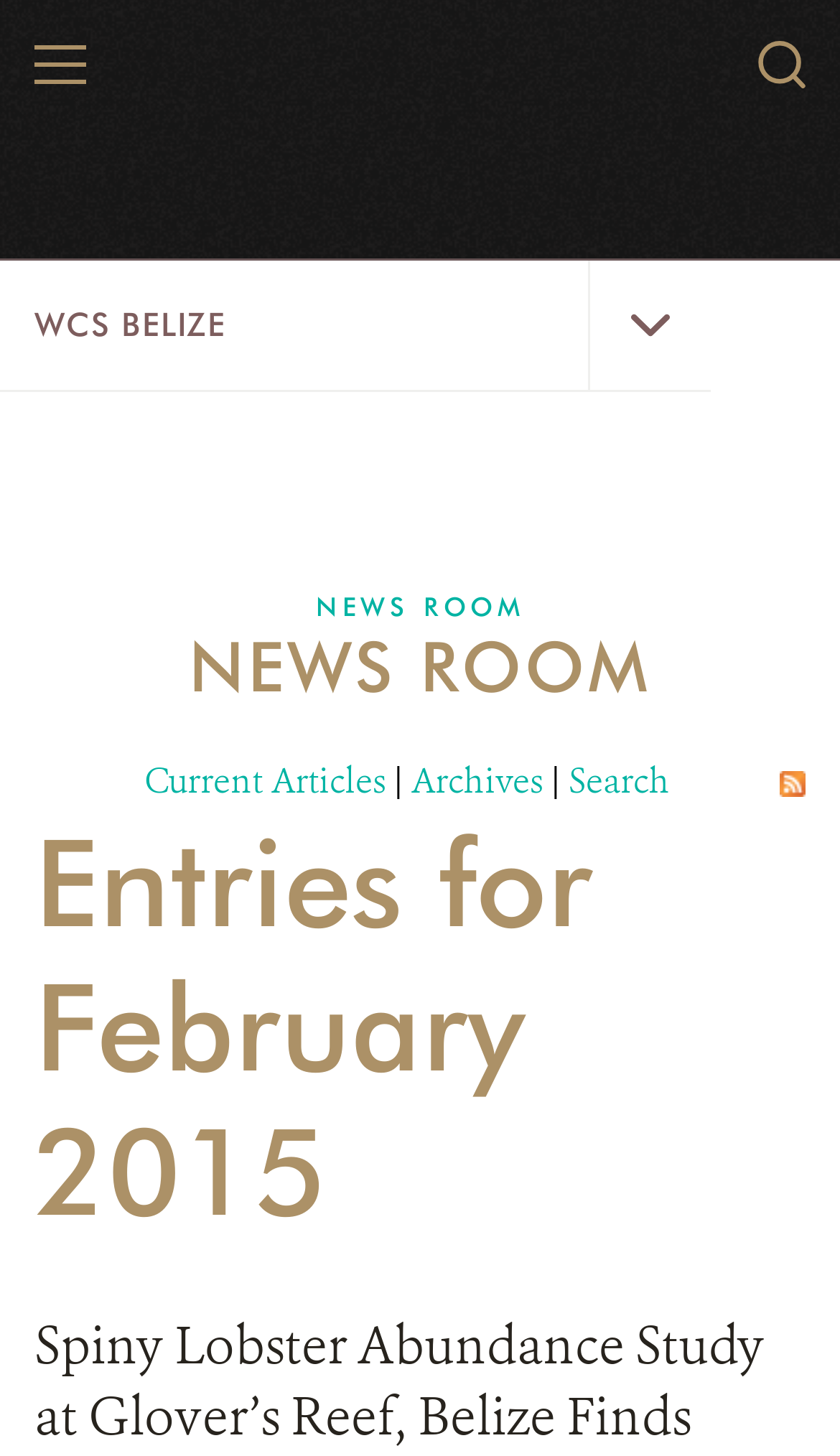Please identify the primary heading of the webpage and give its text content.

NEWS ROOM
NEWS ROOM